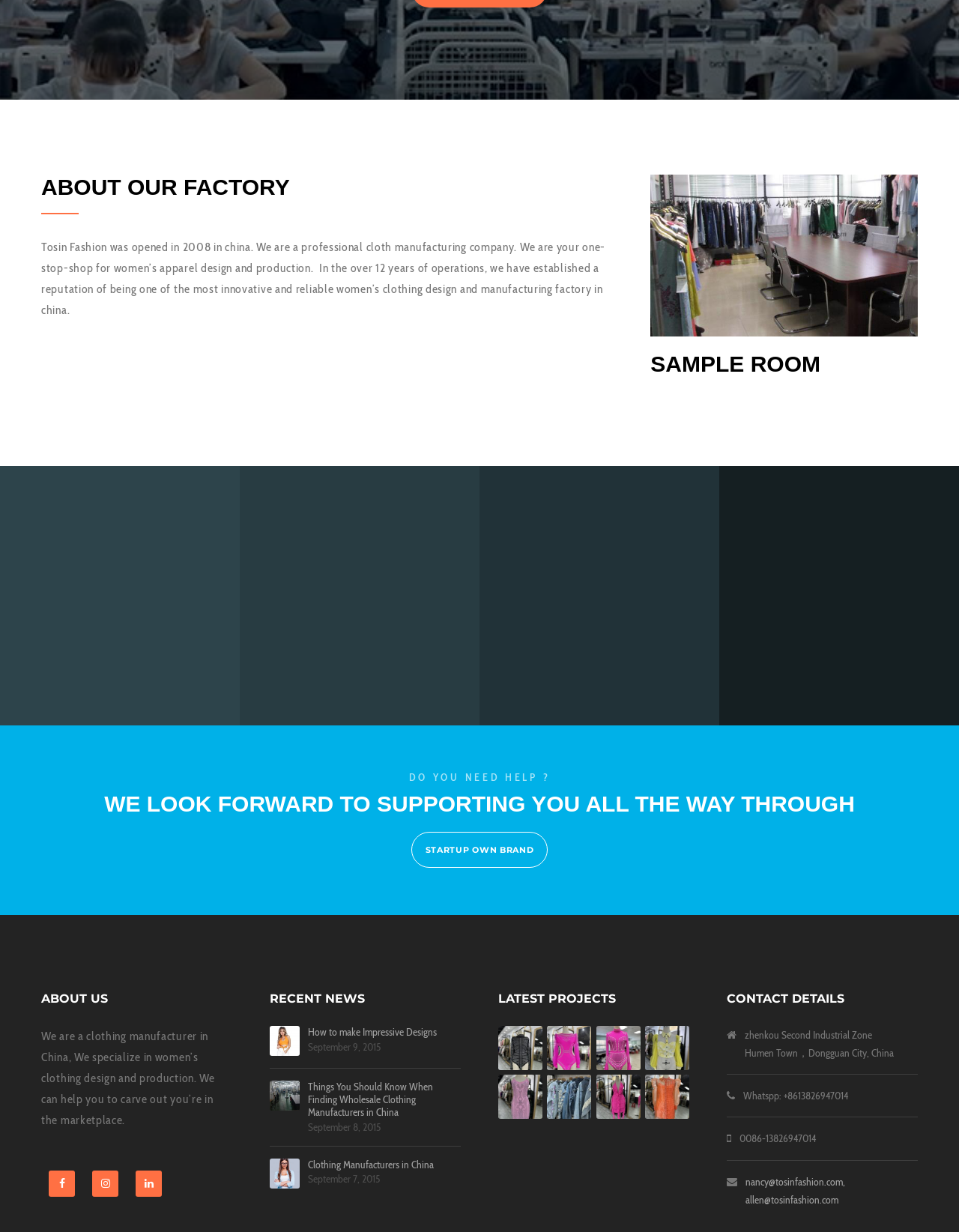Identify the bounding box coordinates of the element to click to follow this instruction: 'Click the 'How to make Impressive Designs' link'. Ensure the coordinates are four float values between 0 and 1, provided as [left, top, right, bottom].

[0.281, 0.833, 0.312, 0.857]